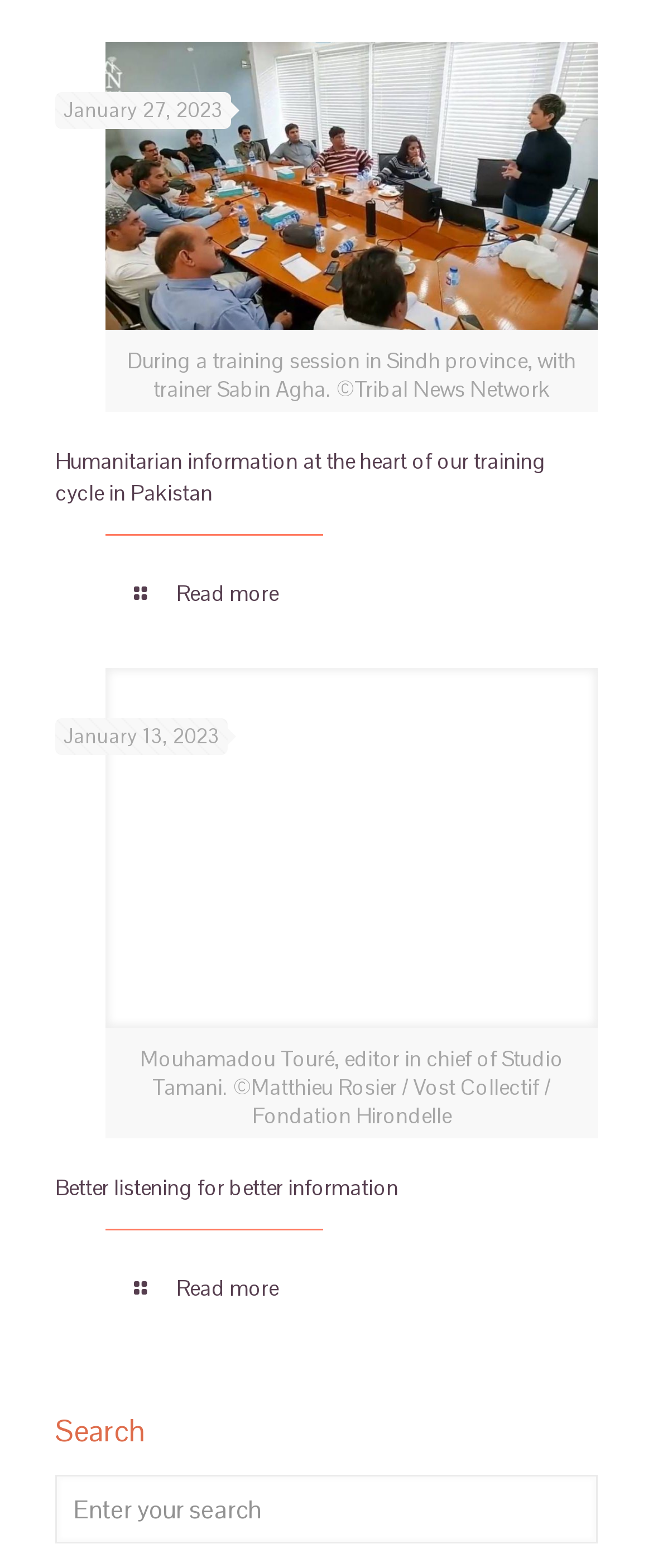Based on what you see in the screenshot, provide a thorough answer to this question: What is the date of the first article?

The date of the first article can be found in the StaticText element with the text 'January 27, 2023' located at the top of the webpage.